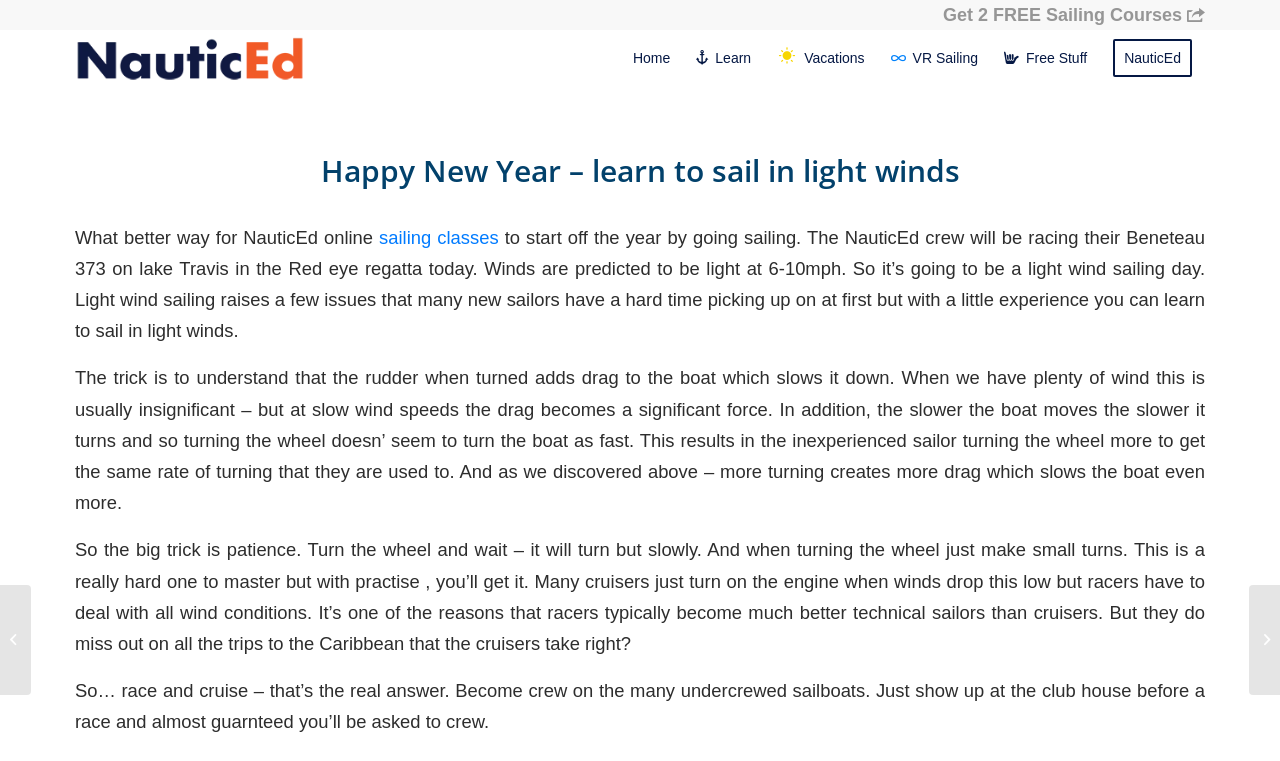Could you specify the bounding box coordinates for the clickable section to complete the following instruction: "Click on 'Get 2 FREE Sailing Courses'"?

[0.737, 0.007, 0.941, 0.033]